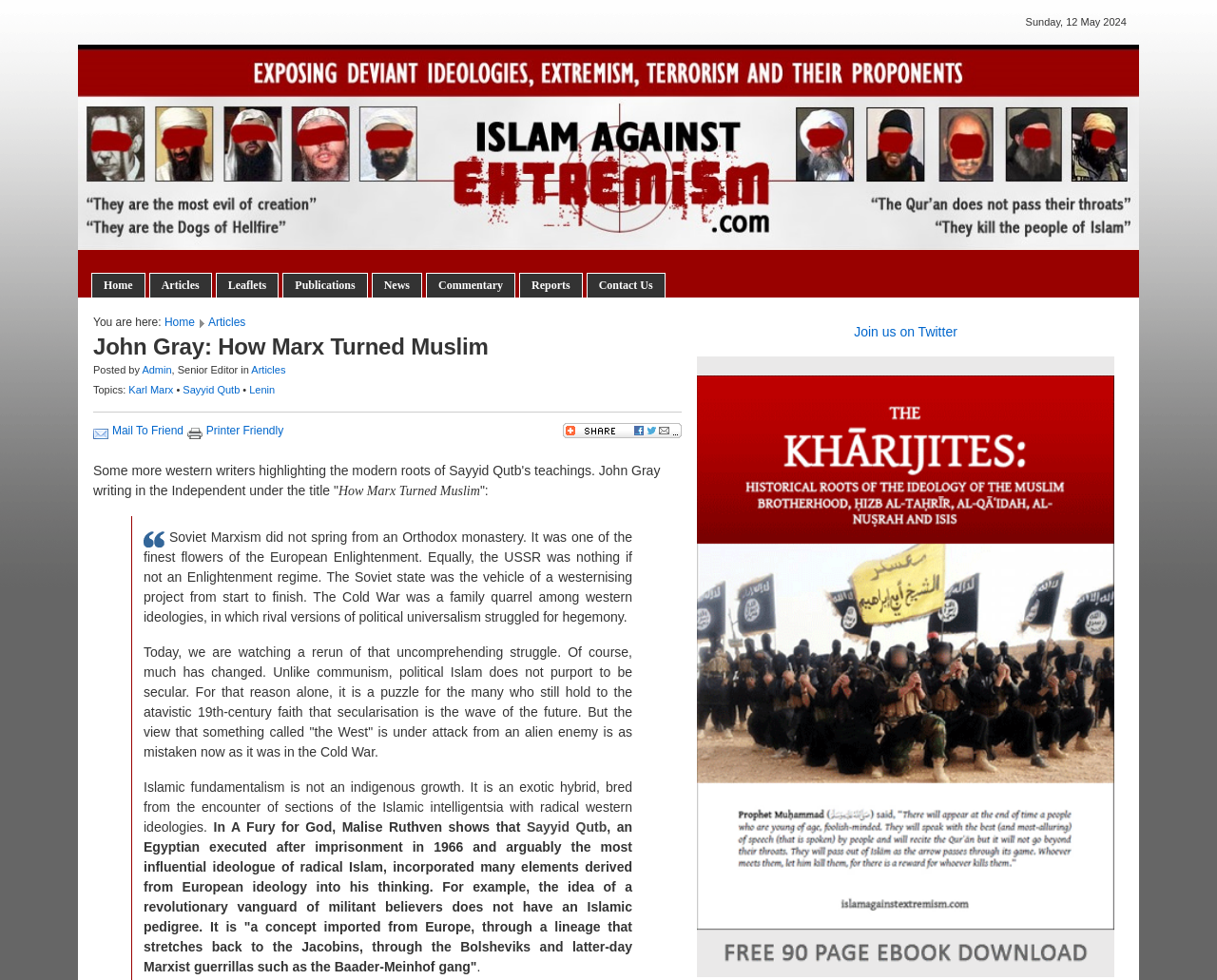Locate the bounding box of the user interface element based on this description: "alt="Bookmark and Share"".

[0.462, 0.431, 0.56, 0.446]